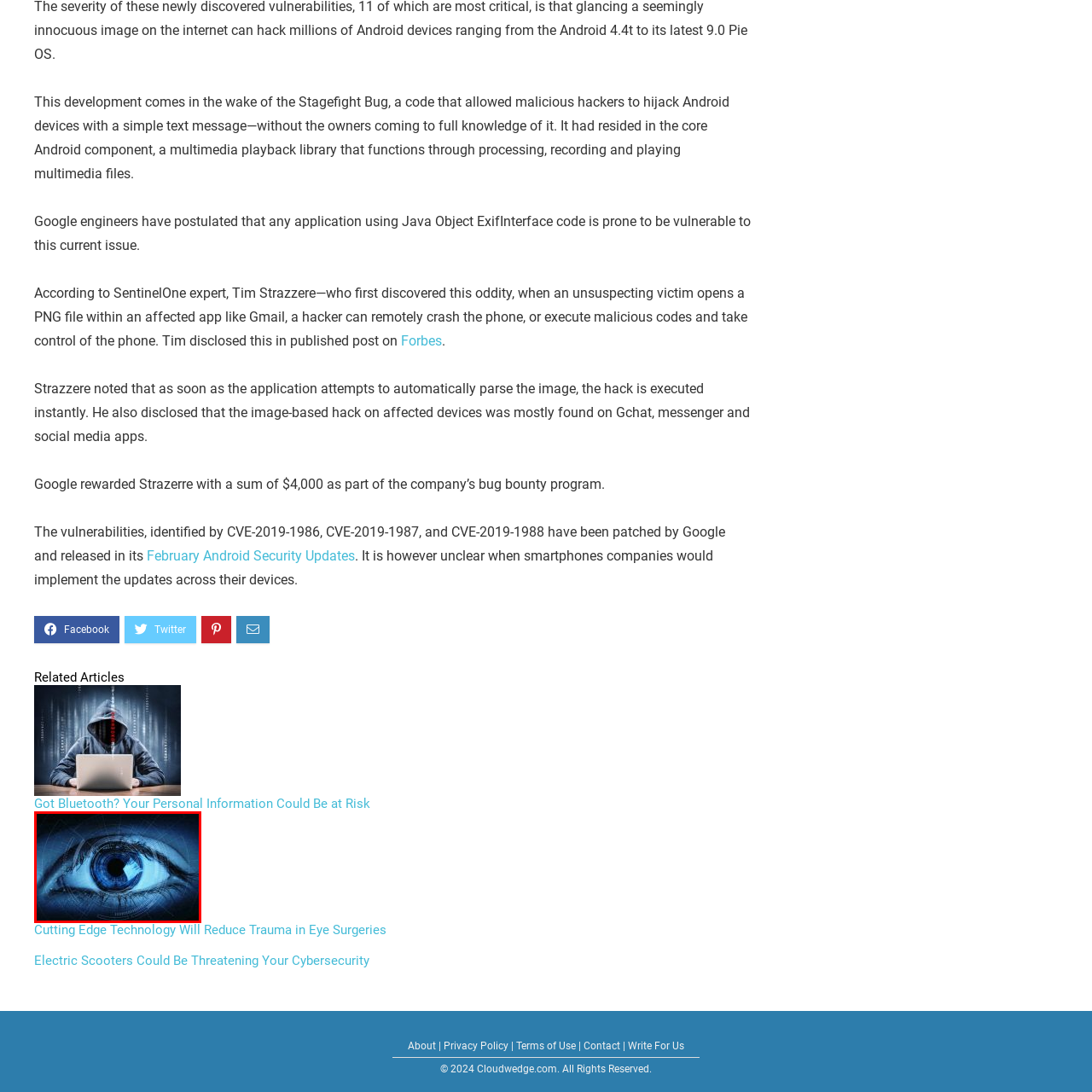What is the theme associated with the image?
Pay attention to the image within the red bounding box and answer using just one word or a concise phrase.

Innovation in medical technology